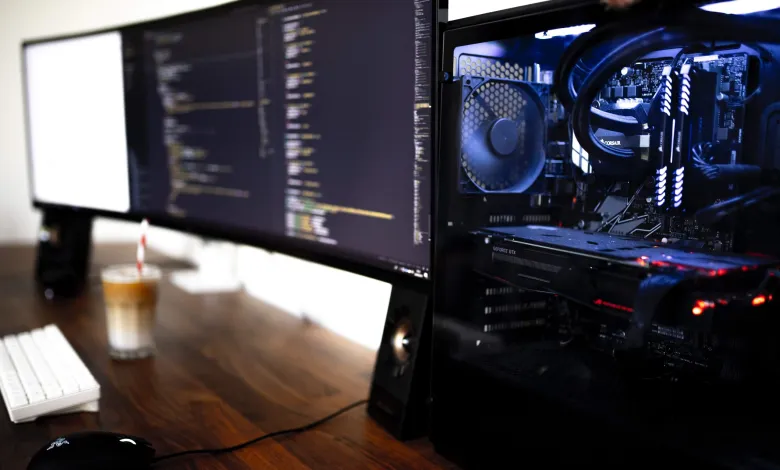Use a single word or phrase to answer this question: 
What type of environment is this workstation setup suited for?

Software development and creative tasks